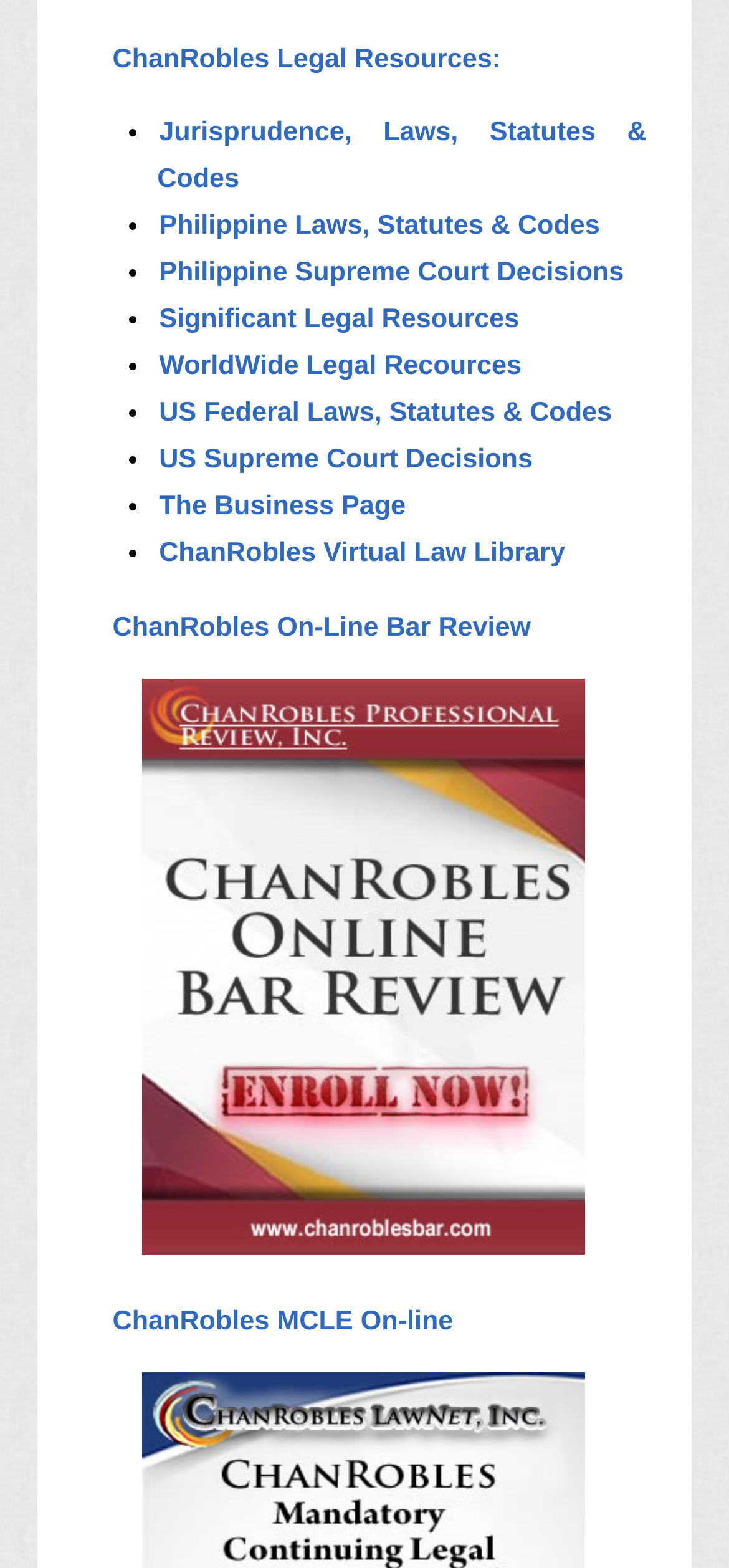What is the main category of legal resources?
Based on the screenshot, respond with a single word or phrase.

Philippine Laws